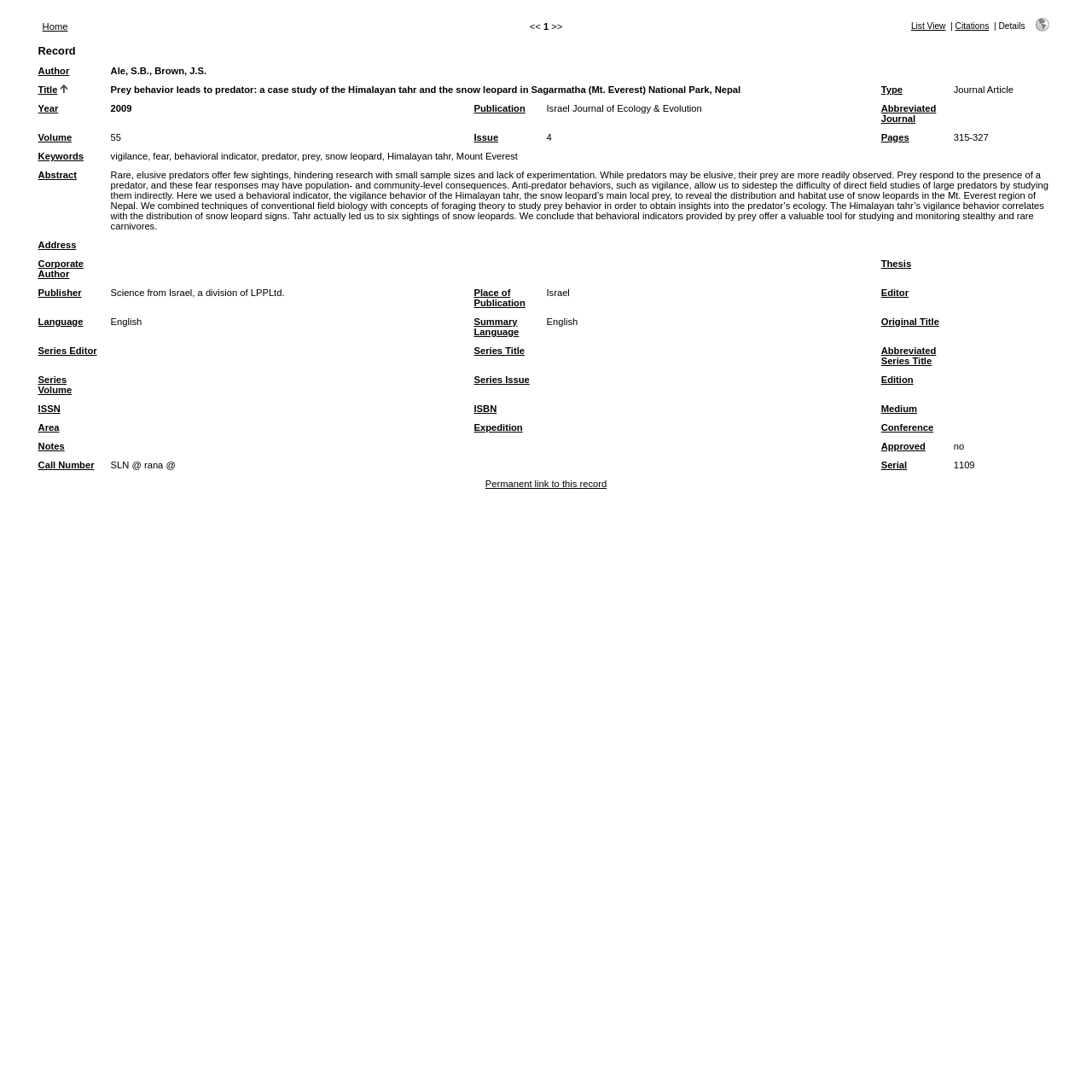Determine the bounding box coordinates of the region that needs to be clicked to achieve the task: "View Abstract".

[0.035, 0.155, 0.07, 0.165]